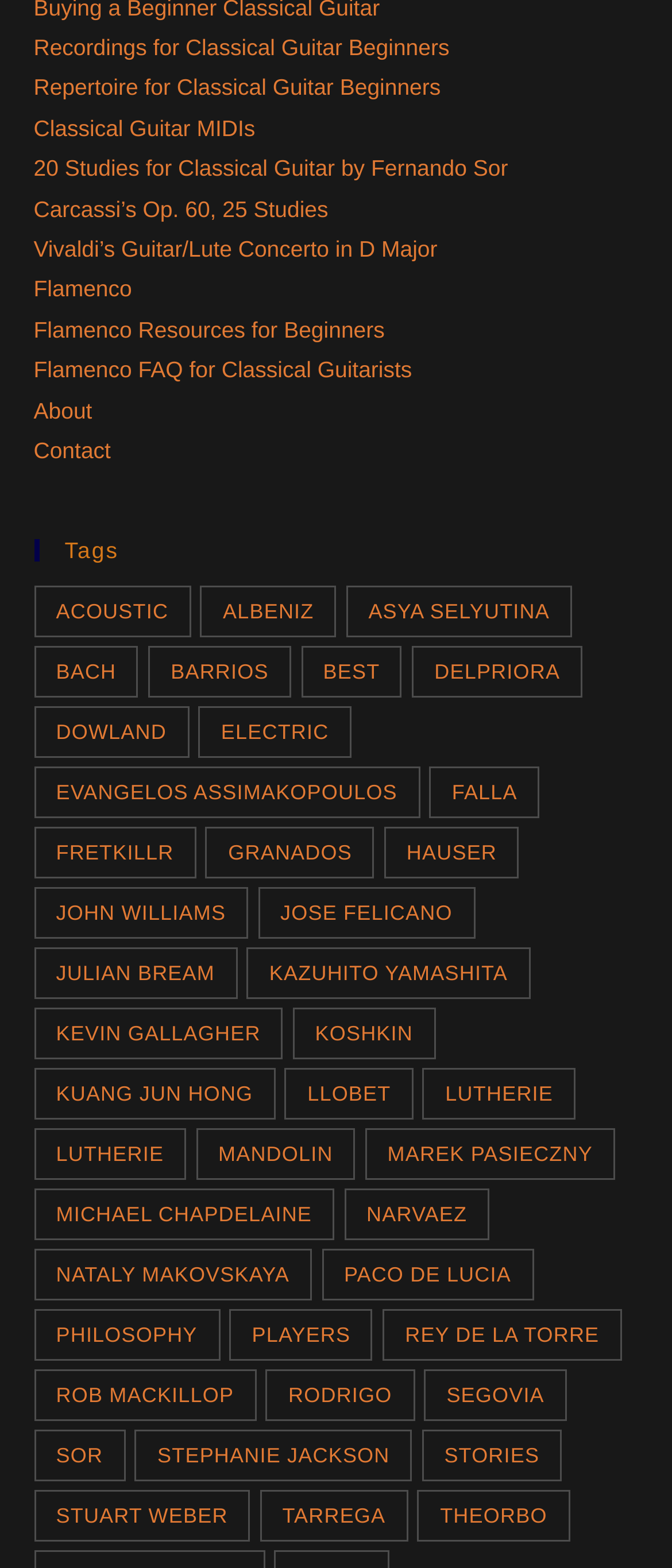Determine the bounding box coordinates of the clickable element necessary to fulfill the instruction: "View 'Tags'". Provide the coordinates as four float numbers within the 0 to 1 range, i.e., [left, top, right, bottom].

[0.05, 0.344, 0.95, 0.359]